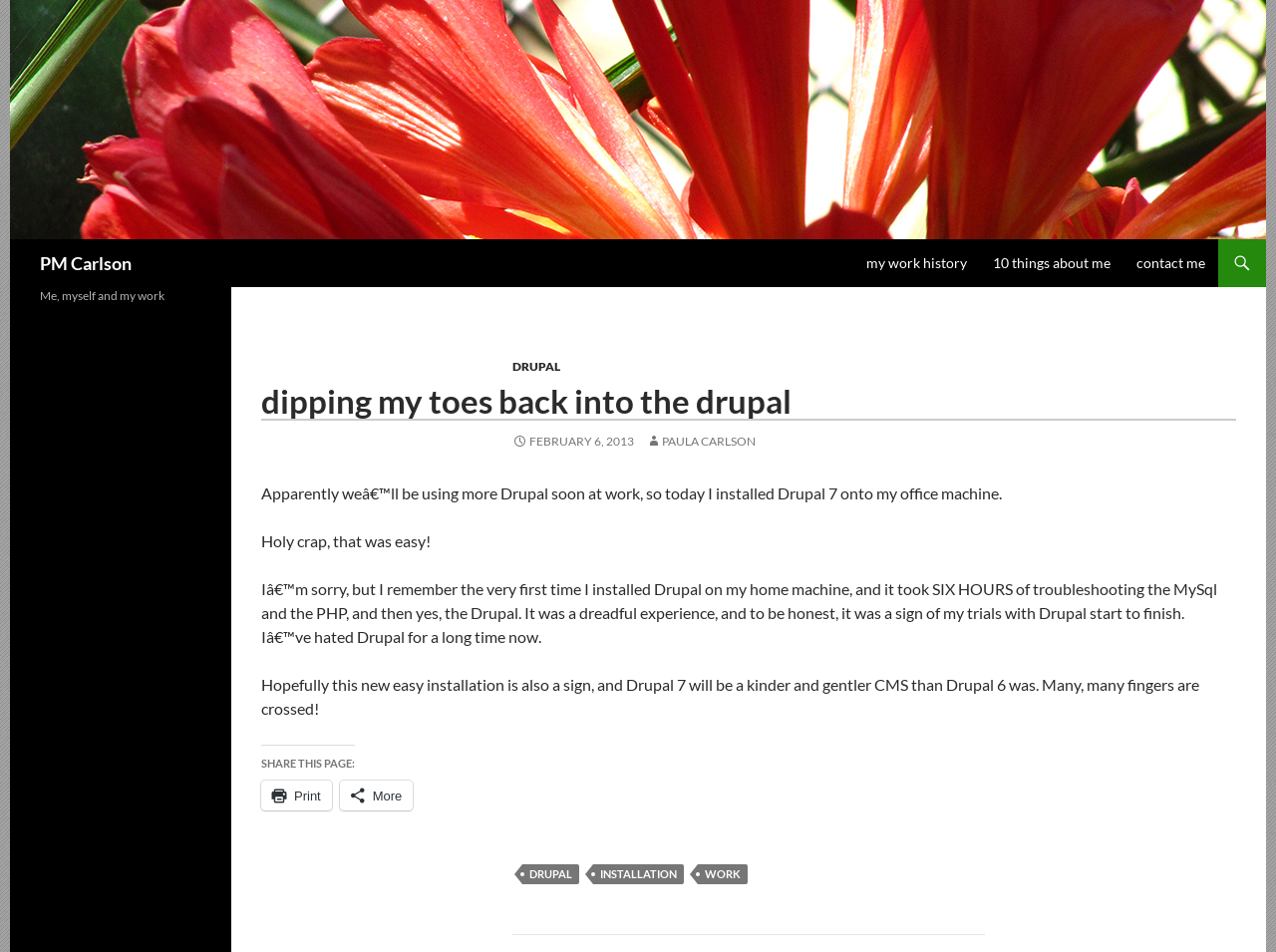Write an extensive caption that covers every aspect of the webpage.

The webpage appears to be a personal blog post titled "Dipping my toes back into the Drupal" by PM Carlson. At the top left, there is a logo image of PM Carlson, accompanied by a link to the author's name. Below the logo, there is a heading with the author's name.

On the top right, there are several links, including "Search", "Skip to content", "My work history", "10 things about me", and "Contact me". 

The main content of the blog post is located in the middle of the page. It starts with a heading "Dipping my toes back into the Drupal" followed by a link to the category "DRUPAL" and a timestamp "FEBRUARY 6, 2013". The blog post itself is divided into several paragraphs, describing the author's experience with installing Drupal 7 and their past struggles with the platform.

At the bottom of the blog post, there are links to share the page, including "Print" and "More". Below that, there is a footer section with links to categories, including "DRUPAL", "INSTALLATION", and "WORK".

On the bottom left, there is a heading "Post navigation", and on the top left, there is a heading "Me, myself and my work".